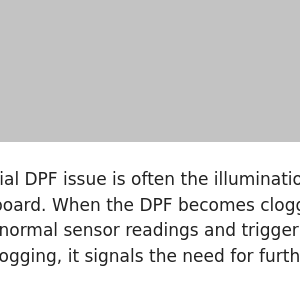Answer the following query concisely with a single word or phrase:
What is the first sign of a possible DPF problem?

CEL illumination